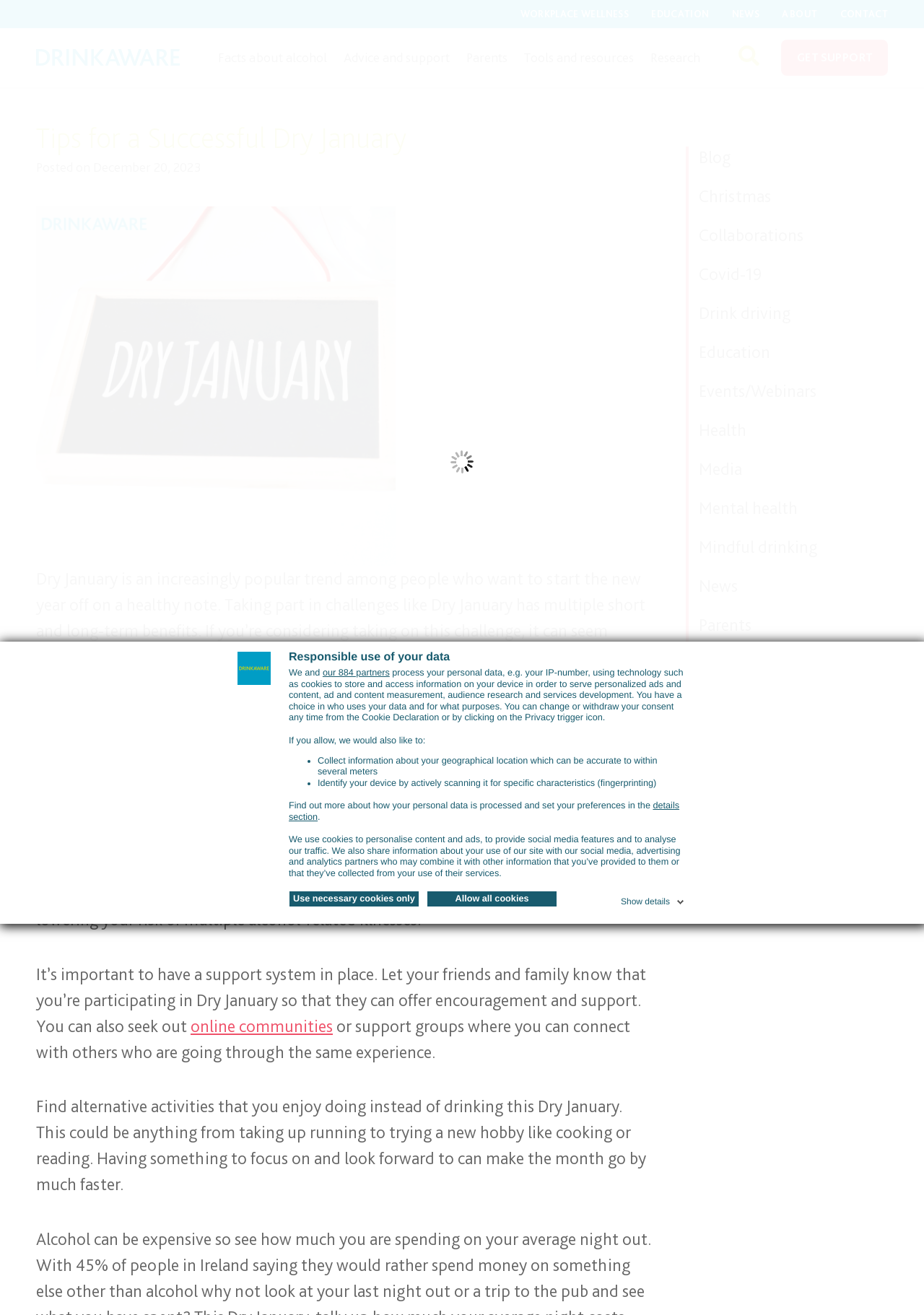Generate the text content of the main headline of the webpage.

Tips for a Successful Dry January